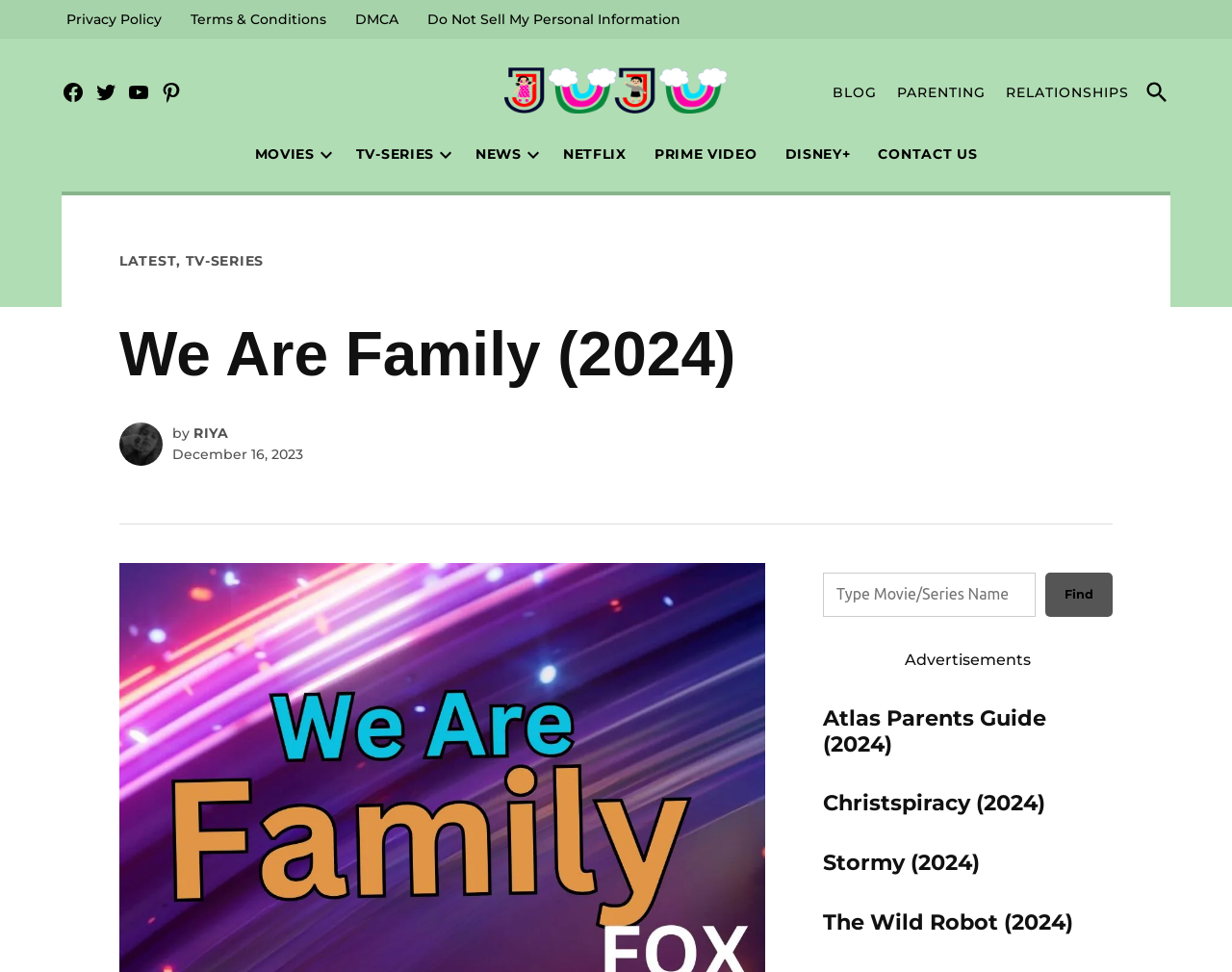Predict the bounding box of the UI element based on this description: "Open dropdown menu".

[0.423, 0.15, 0.442, 0.168]